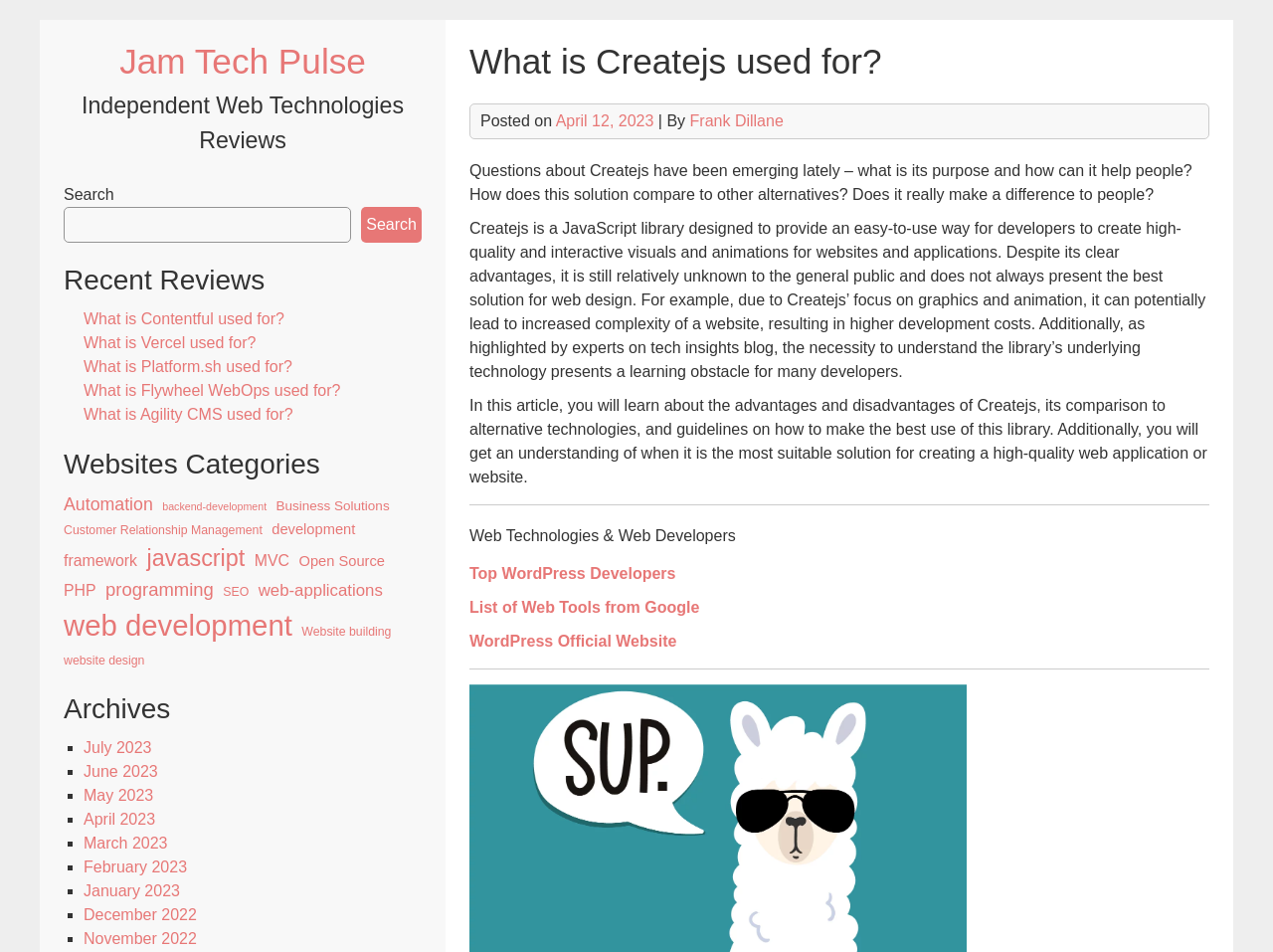What is a potential disadvantage of using Createjs?
Provide an in-depth answer to the question, covering all aspects.

The webpage mentions that Createjs can potentially lead to increased complexity of a website, resulting in higher development costs, due to its focus on graphics and animation.